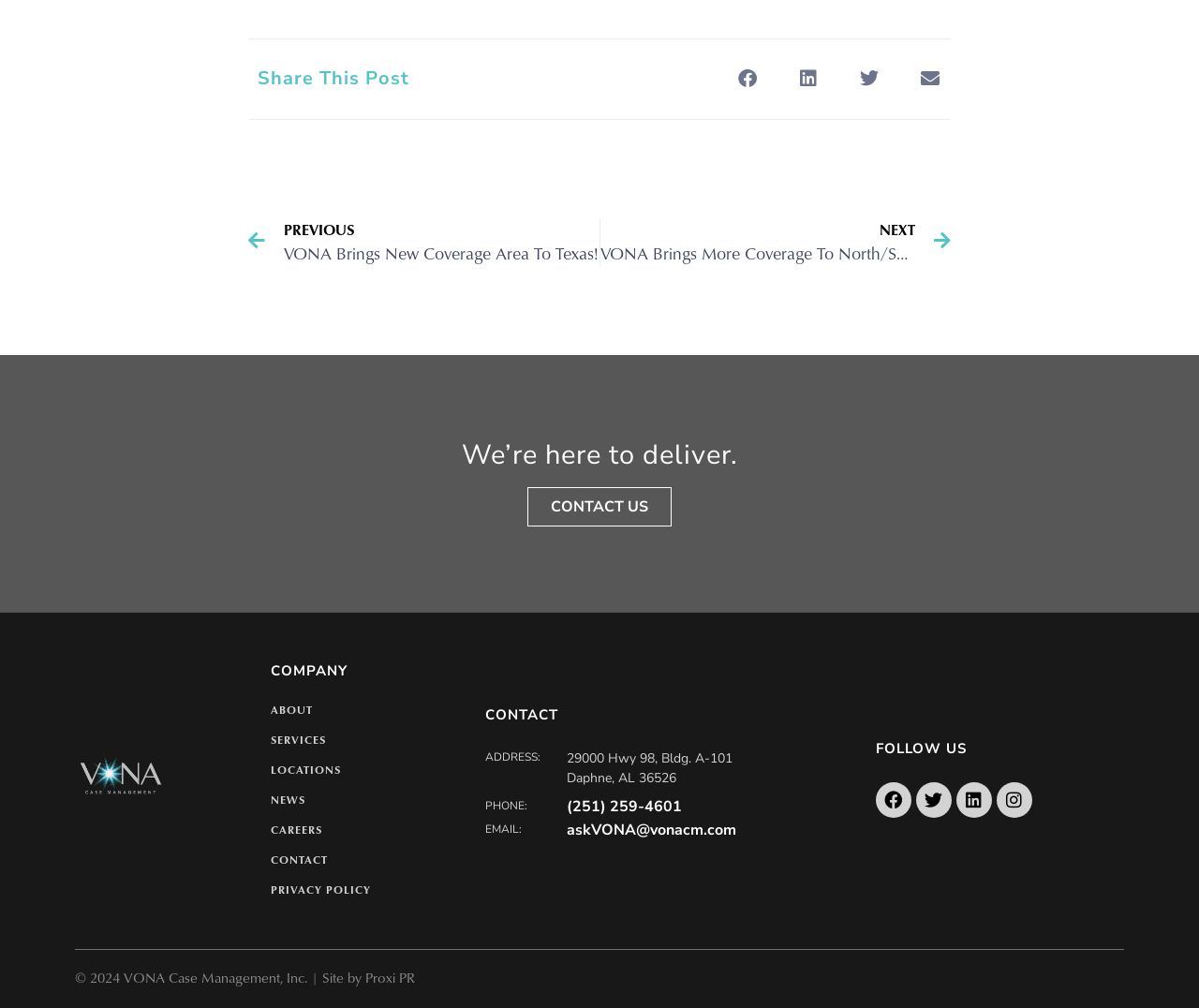Identify the bounding box for the element characterized by the following description: "PRIVACY POLICY".

[0.226, 0.874, 0.309, 0.89]